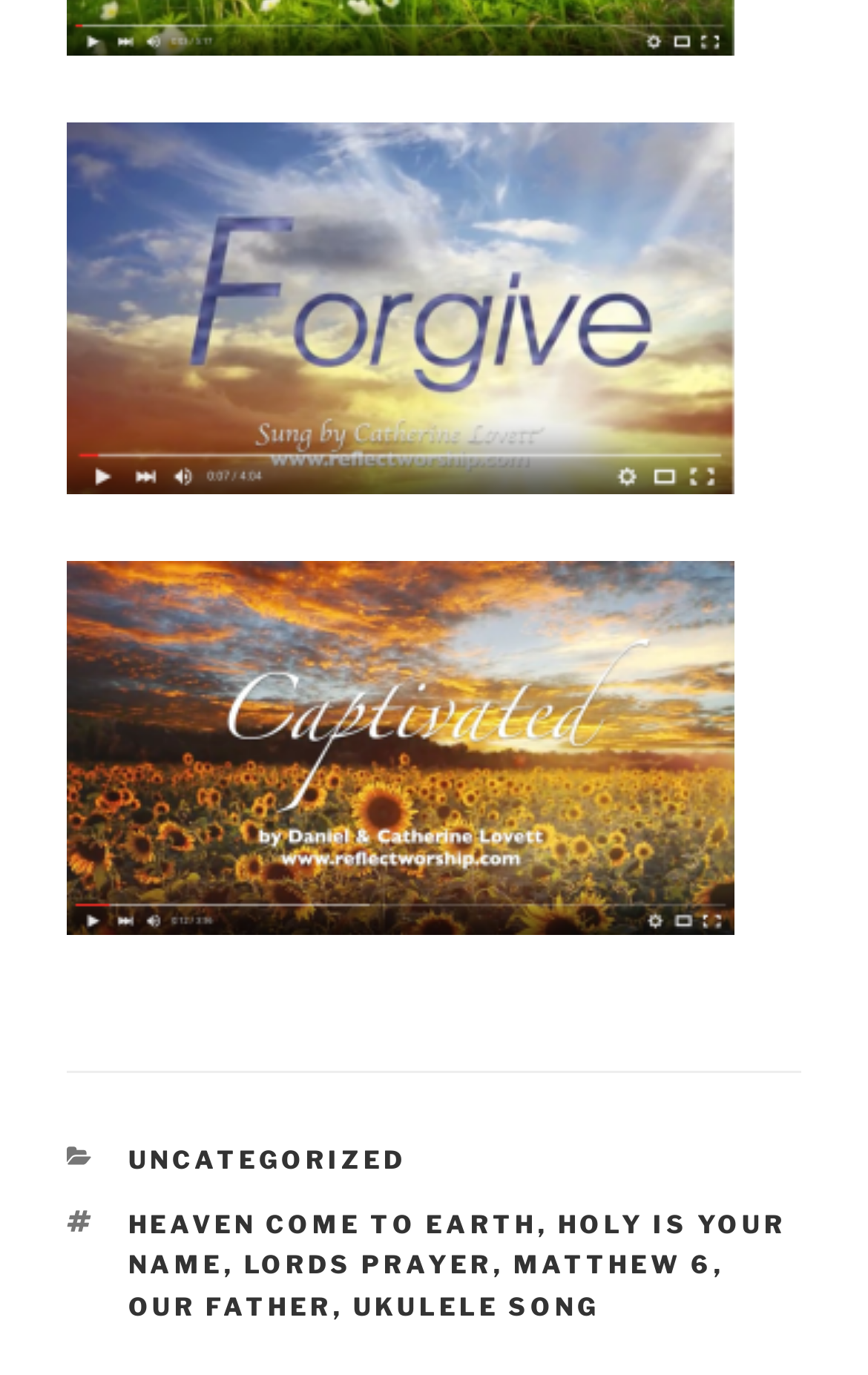How many image elements are there?
Using the information from the image, give a concise answer in one word or a short phrase.

2